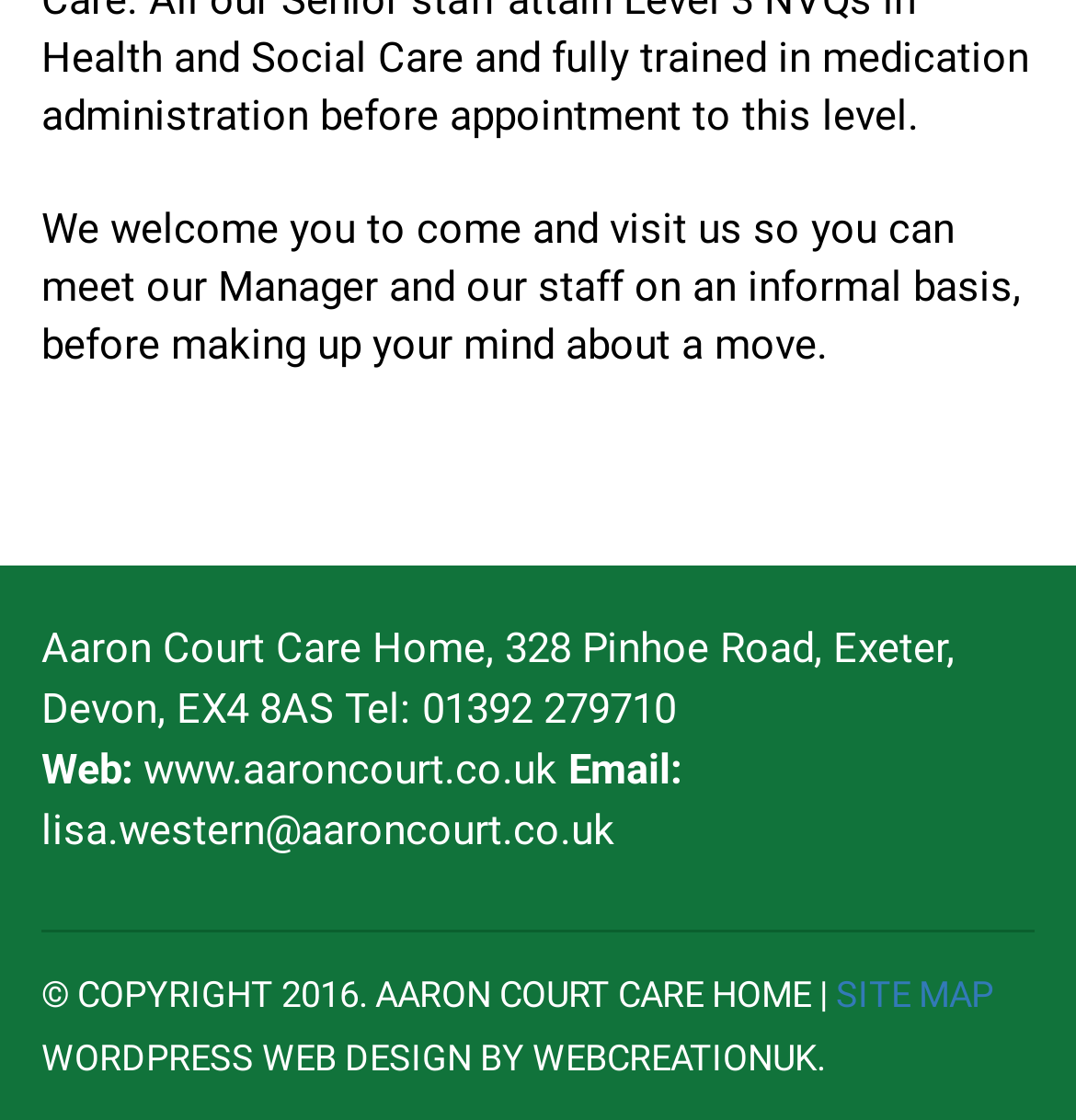What is the address of the care home?
Provide a detailed answer to the question, using the image to inform your response.

I found the address by looking at the StaticText element with the bounding box coordinates [0.038, 0.557, 0.887, 0.656] which contains the text 'Aaron Court Care Home, 328 Pinhoe Road, Exeter, Devon, EX4 8AS Tel: 01392 279710'.